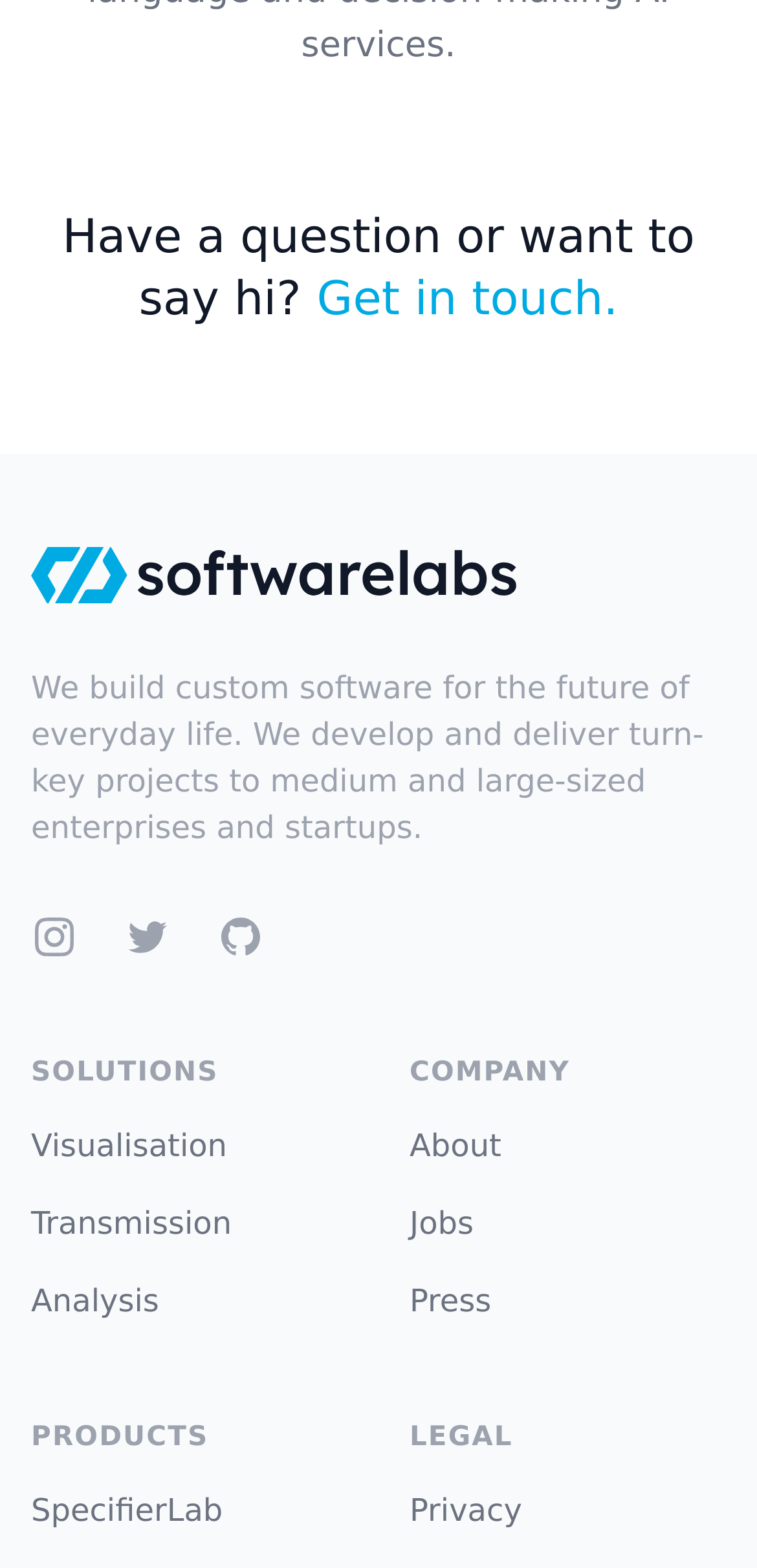What is the last legal link?
Please use the image to deliver a detailed and complete answer.

I looked at the legal section on the webpage and found that the last legal link is Privacy, which is a link.